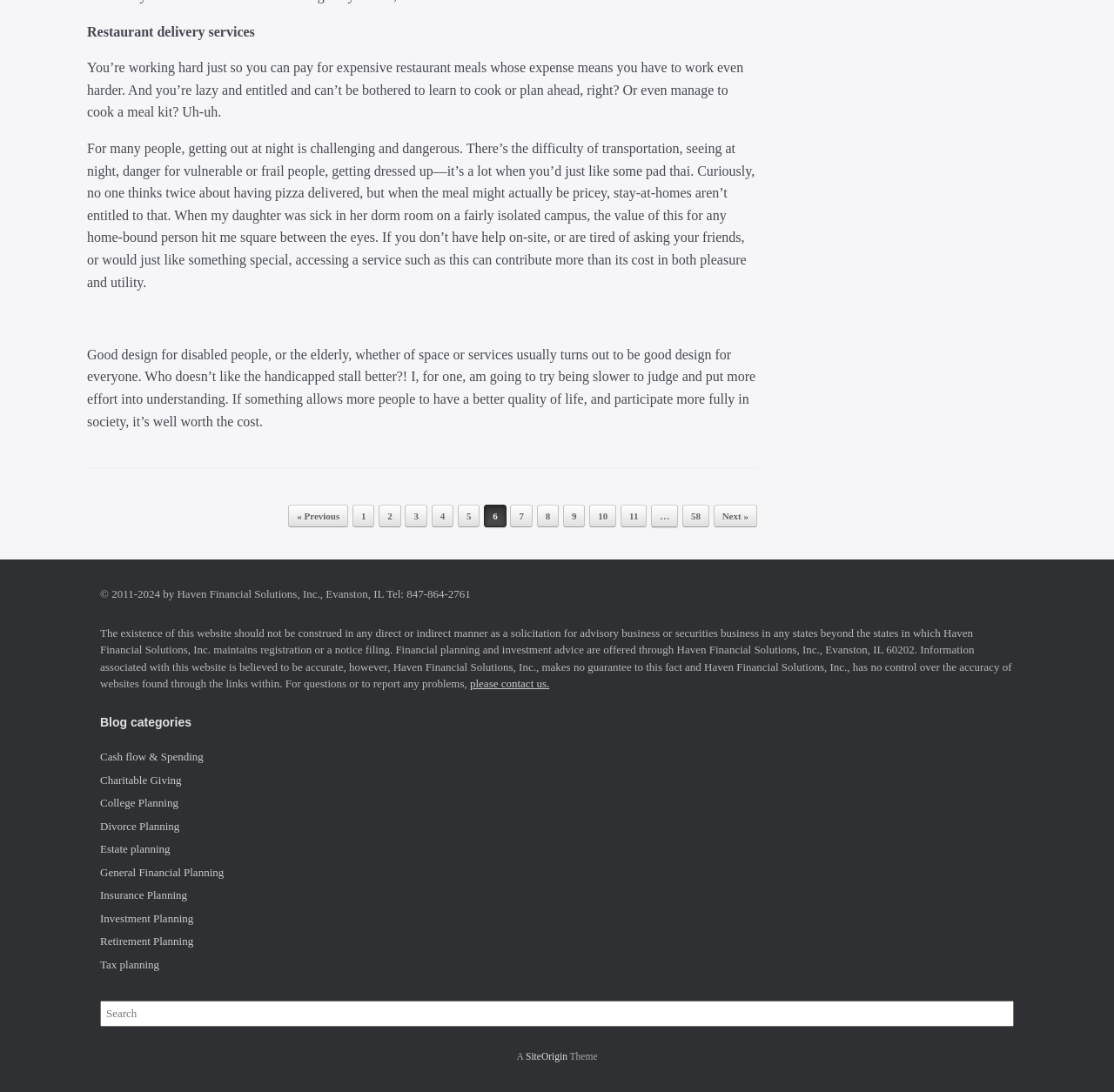How many links are there in the post navigation section?
Look at the image and respond with a one-word or short-phrase answer.

11